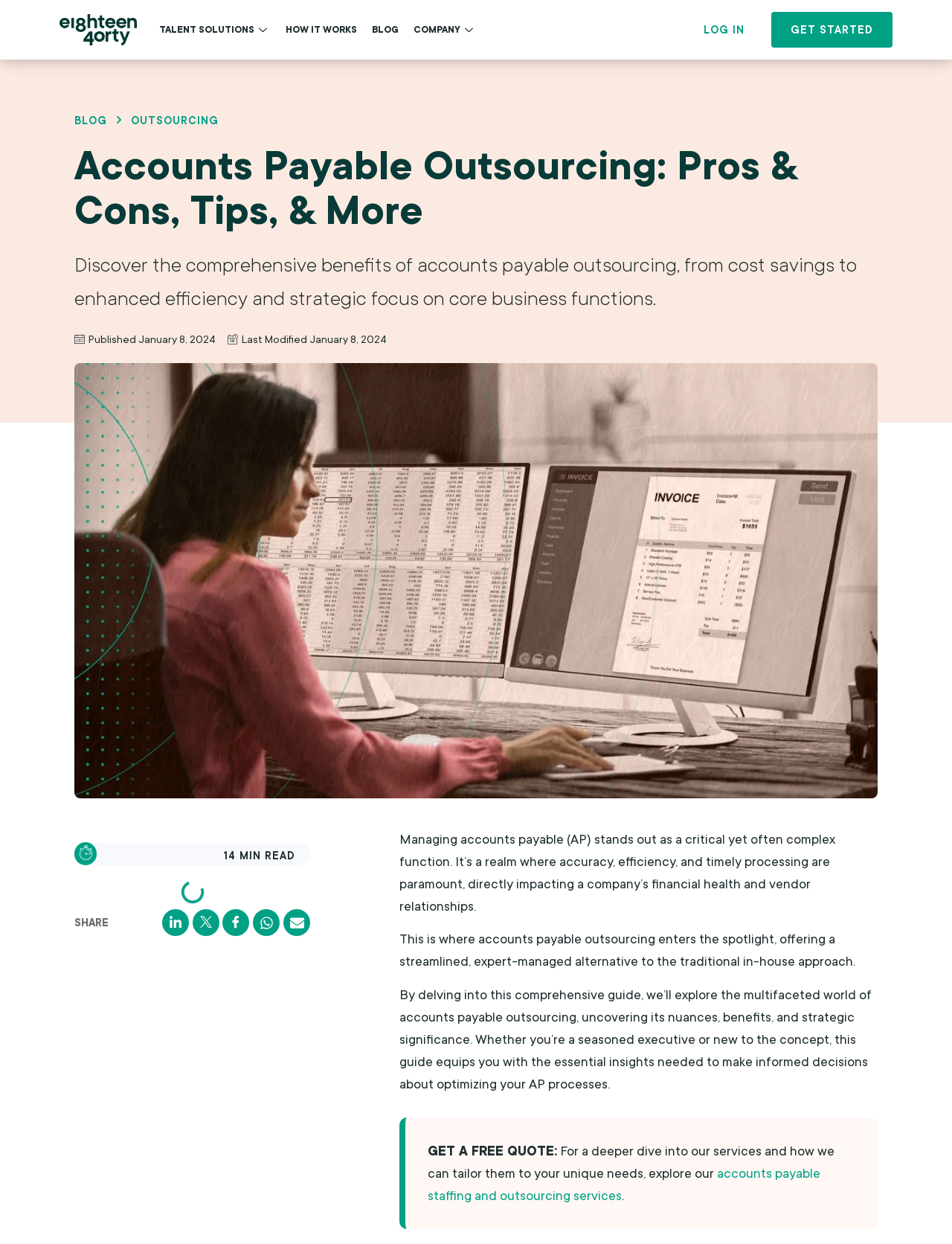Please extract the primary headline from the webpage.

Accounts Payable Outsourcing: Pros & Cons, Tips, & More